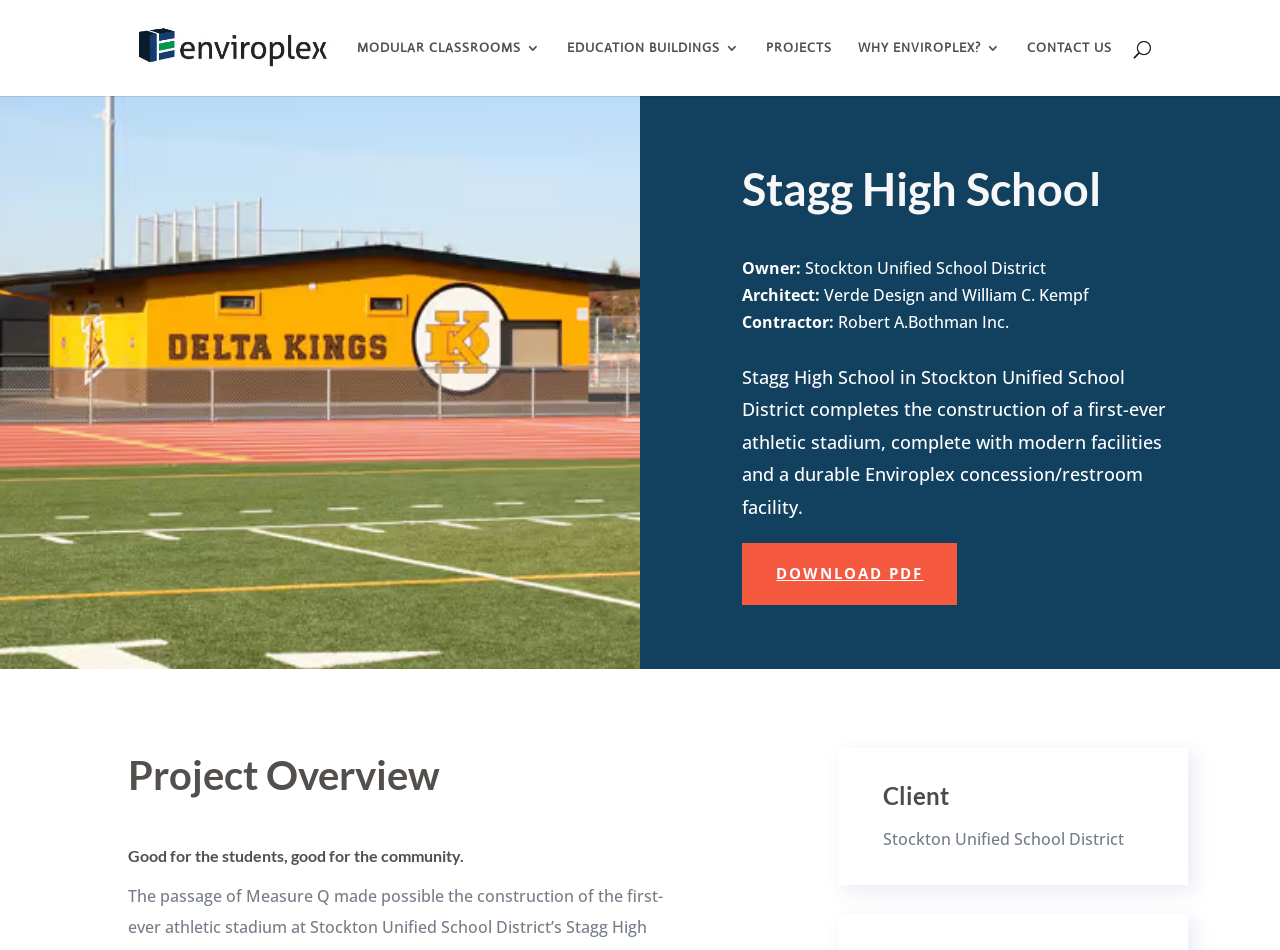Identify the bounding box coordinates of the area you need to click to perform the following instruction: "visit Enviroplex website".

[0.103, 0.038, 0.258, 0.06]